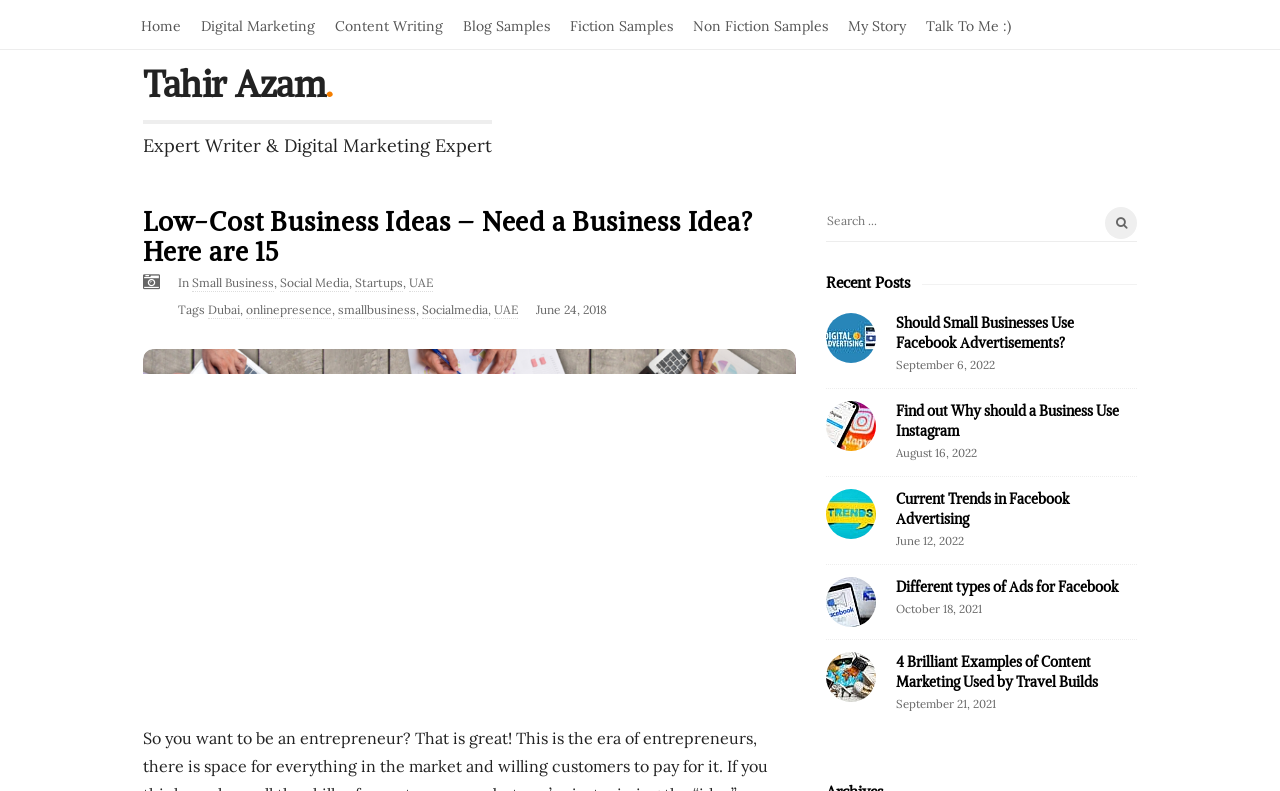Please determine the bounding box coordinates of the element's region to click for the following instruction: "Click on the 'Home' link".

[0.102, 0.0, 0.149, 0.062]